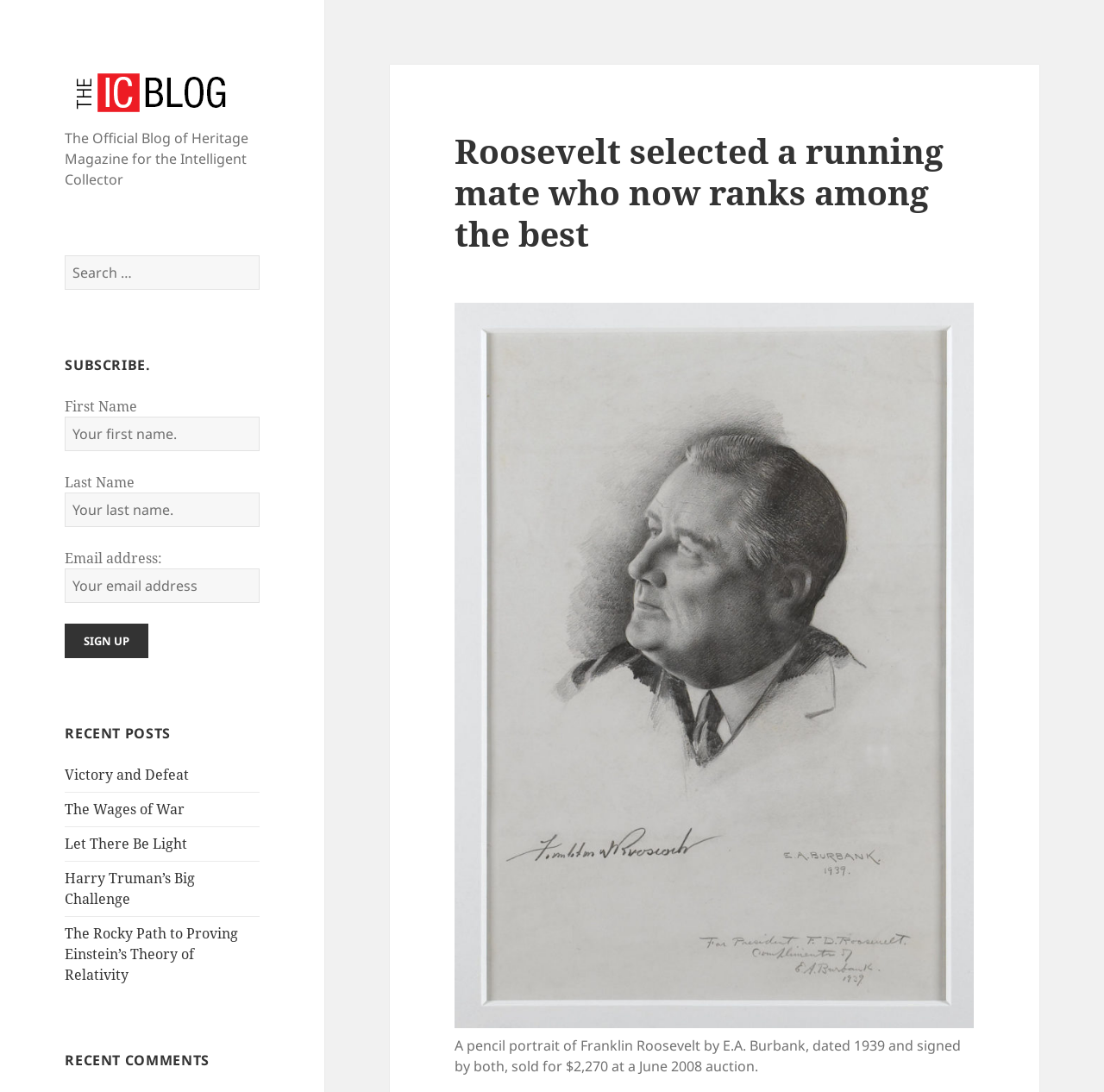Please identify the webpage's heading and generate its text content.

Roosevelt selected a running mate who now ranks among the best